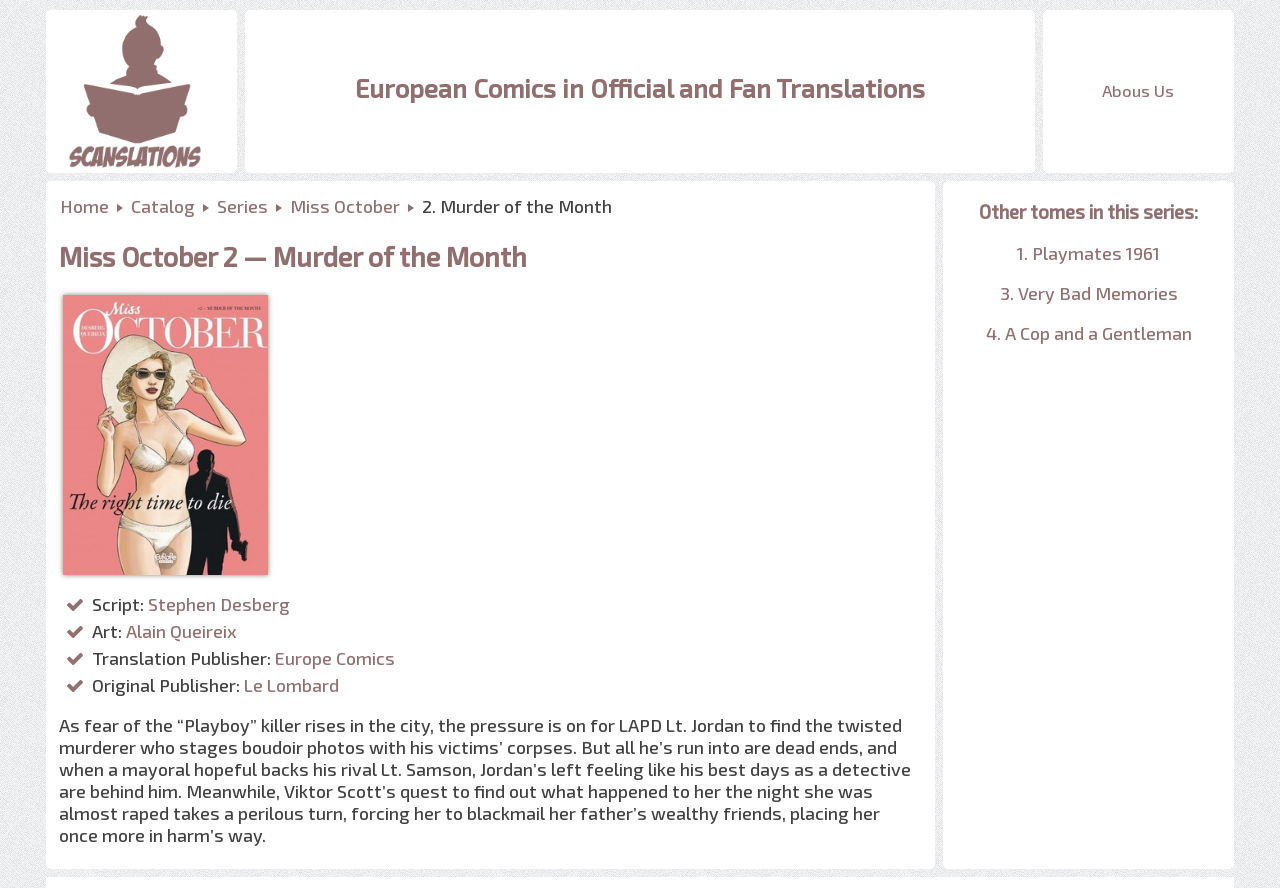Find the bounding box coordinates of the element to click in order to complete the given instruction: "View Accident Attorneys image."

None